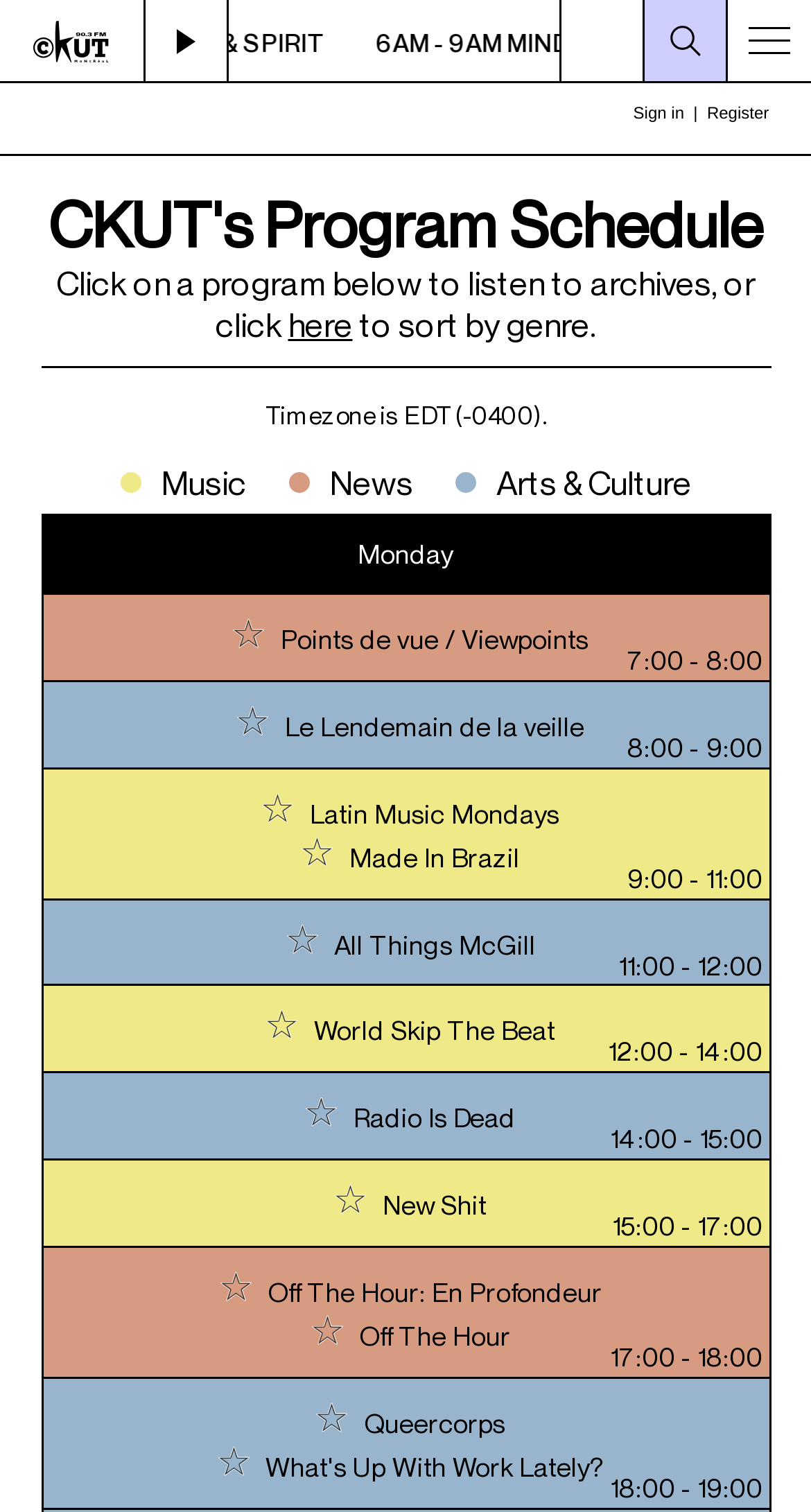How many genres are listed on this page?
Look at the image and answer the question using a single word or phrase.

3